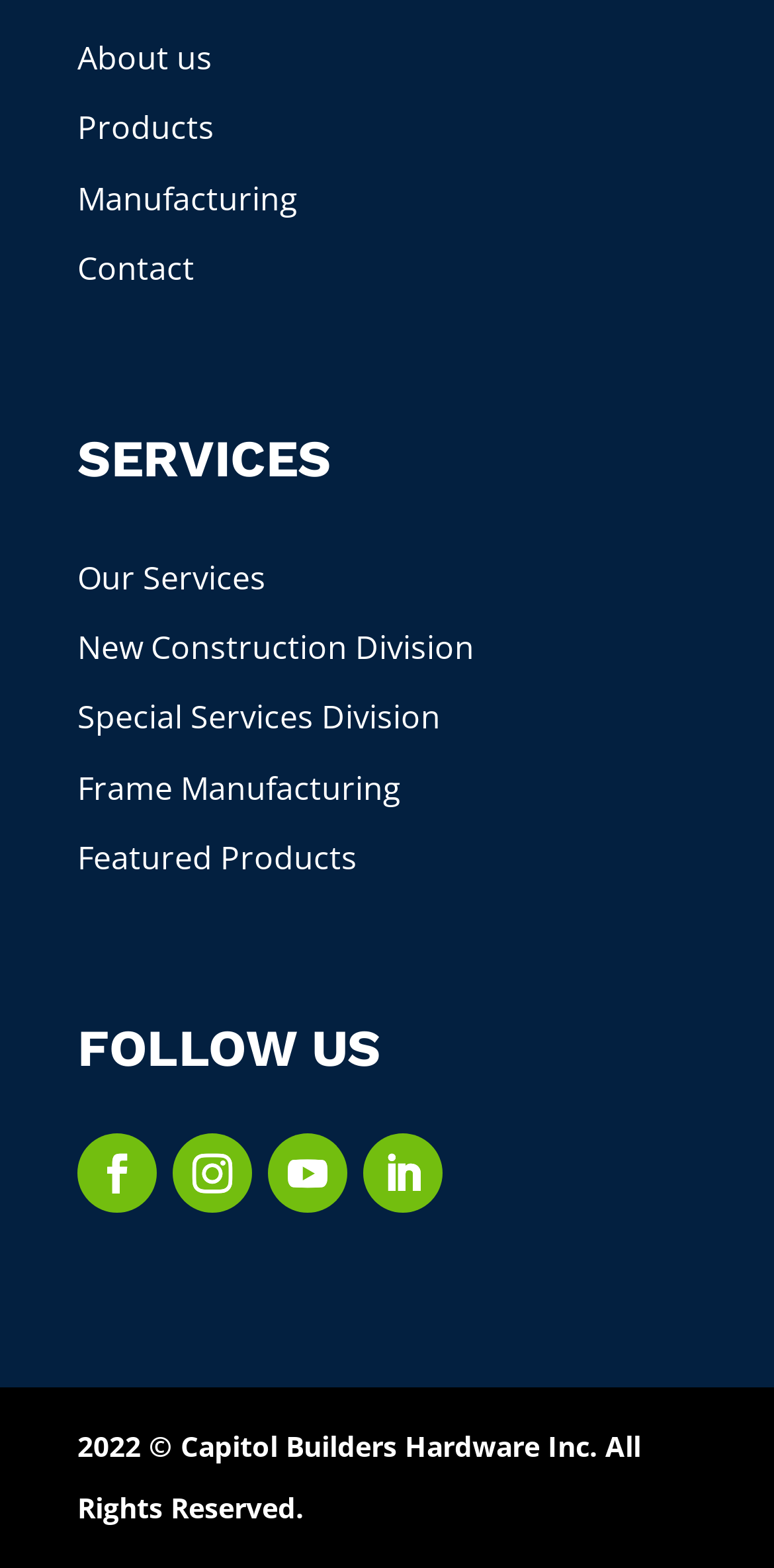What year is the copyright for?
Please give a detailed answer to the question using the information shown in the image.

At the bottom of the webpage, I can see the copyright information, which states '2022 © Capitol Builders Hardware Inc. All Rights Reserved'.